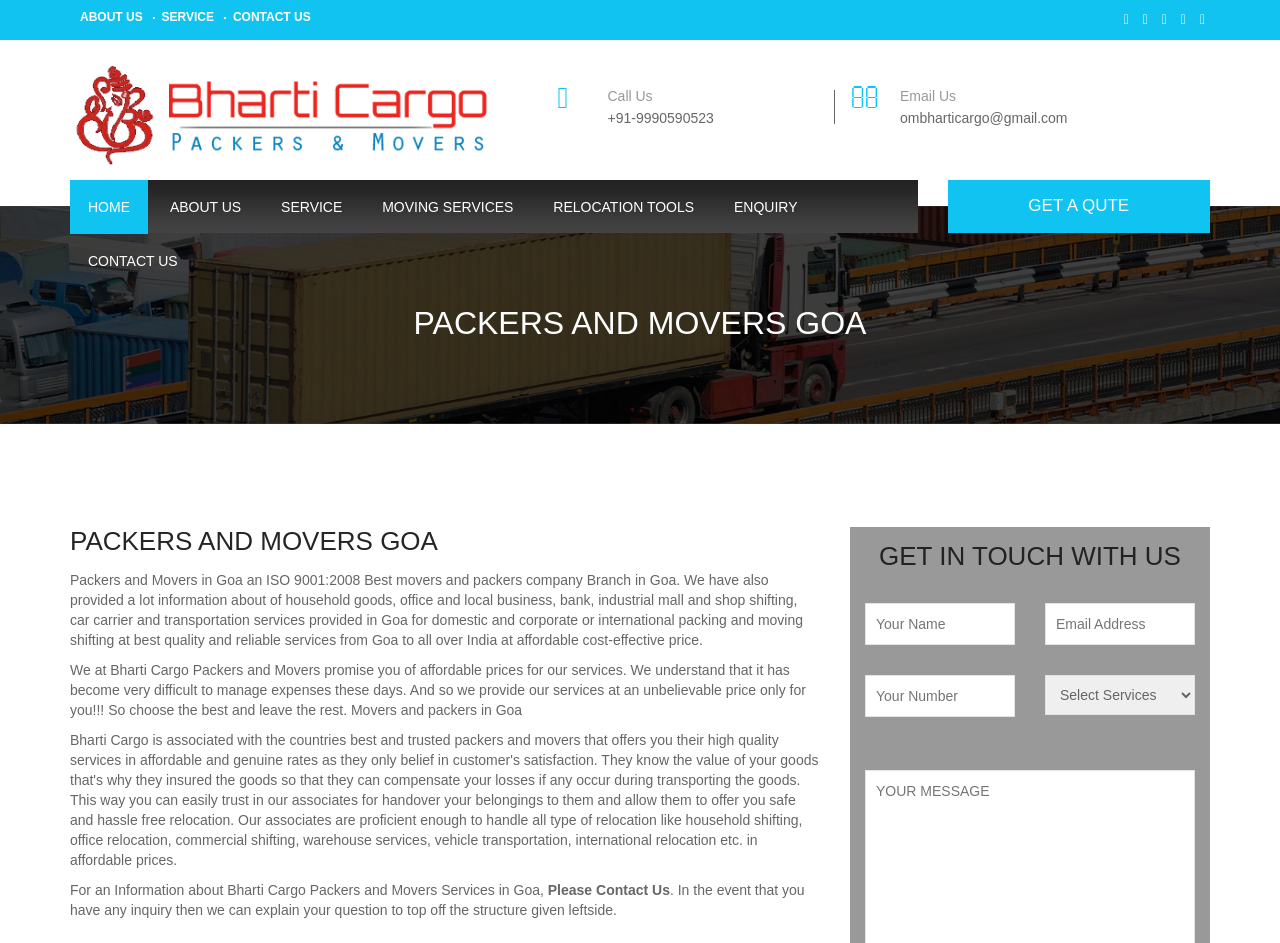Elaborate on the information and visuals displayed on the webpage.

The webpage is about Bharti Cargo Packers and Movers, a company that provides packing and moving services in Goa. At the top, there are several links, including "ABOUT US", "SERVICE", "CONTACT US", and social media icons. Below these links, there is a heading "PACKERS AND MOVERS GOA" in a prominent font.

On the left side, there is a vertical menu with links to "HOME", "ABOUT US", "SERVICE", "MOVING SERVICES", "RELOCATION TOOLS", "ENQUIRY", and "CONTACT US". Below this menu, there is a call-to-action button "GET A QUTE" with a prominent font.

On the right side, there is a section with contact information, including a phone number "+91-9990590523" and an email address "ombharticargo@gmail.com". Below this section, there is a heading "PACKERS AND MOVERS GOA" followed by a paragraph of text describing the company's services and expertise.

Further down, there is a section with three paragraphs of text describing the company's commitment to affordable prices, its services, and an invitation to contact them for more information. Below this section, there is a heading "GET IN TOUCH WITH US" followed by a contact form with fields for "Your Name", "Your Number", "Email Address", and a dropdown menu.

Overall, the webpage is well-organized and easy to navigate, with clear headings and concise text that effectively communicates the company's services and values.